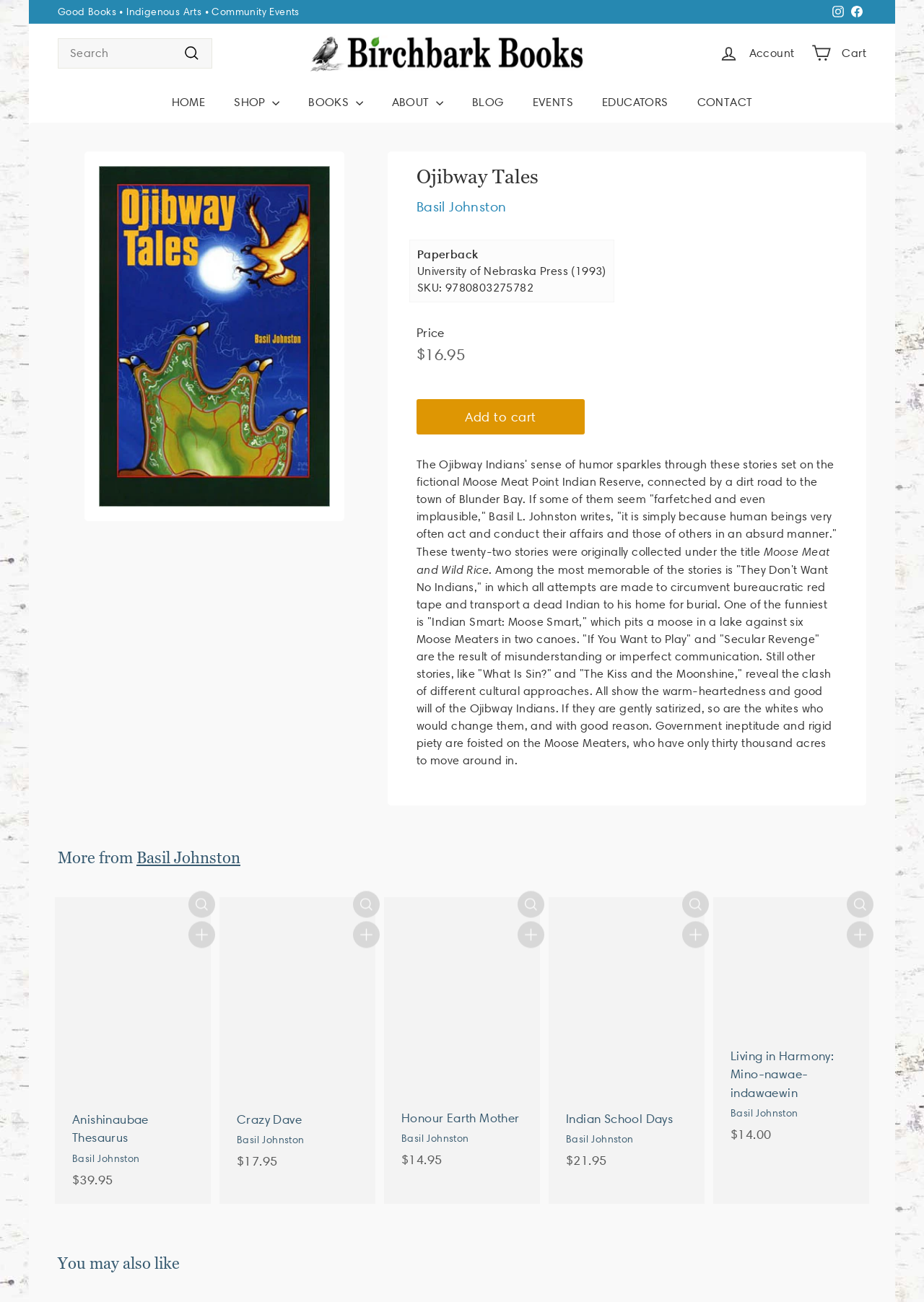Please specify the bounding box coordinates of the region to click in order to perform the following instruction: "View Basil Johnston's books".

[0.451, 0.152, 0.548, 0.165]